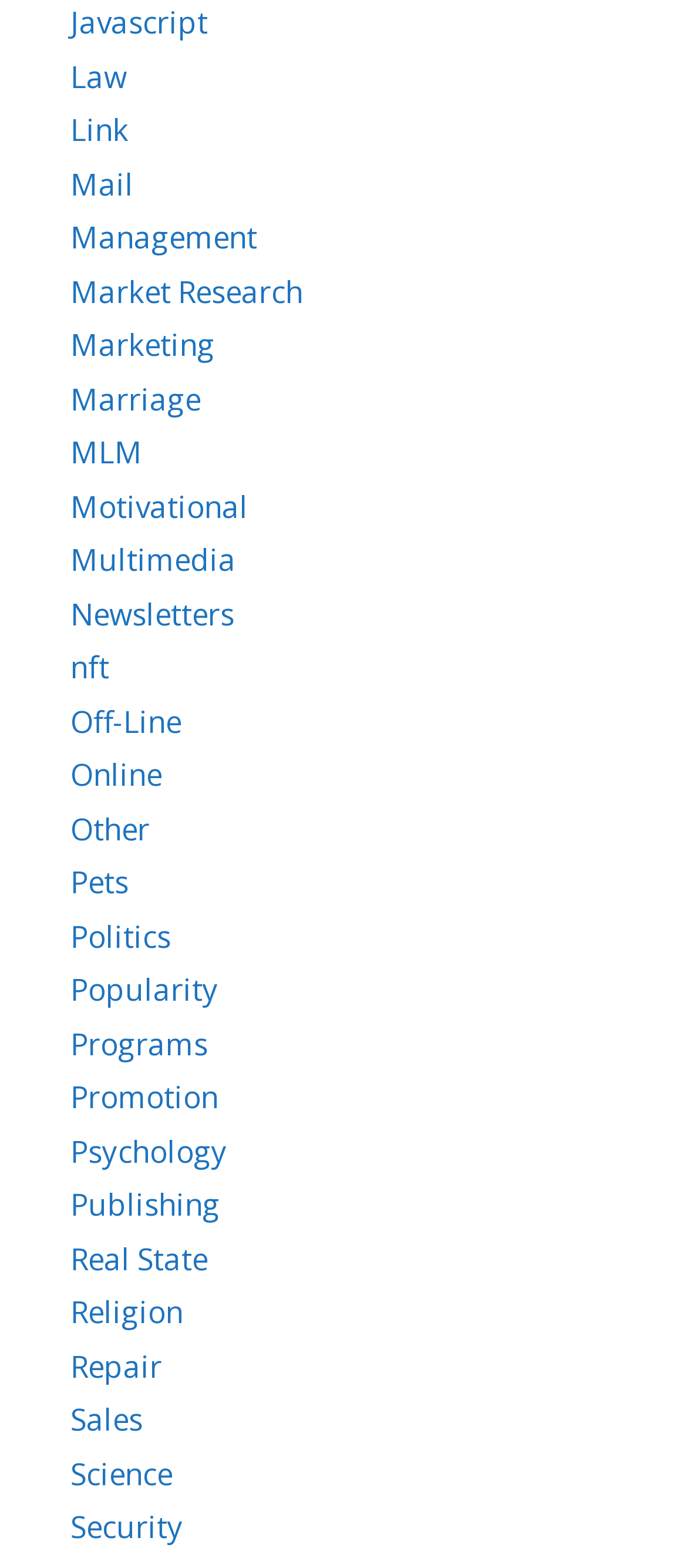Please determine the bounding box coordinates of the element to click on in order to accomplish the following task: "Visit the 'Science' page". Ensure the coordinates are four float numbers ranging from 0 to 1, i.e., [left, top, right, bottom].

[0.103, 0.927, 0.251, 0.953]